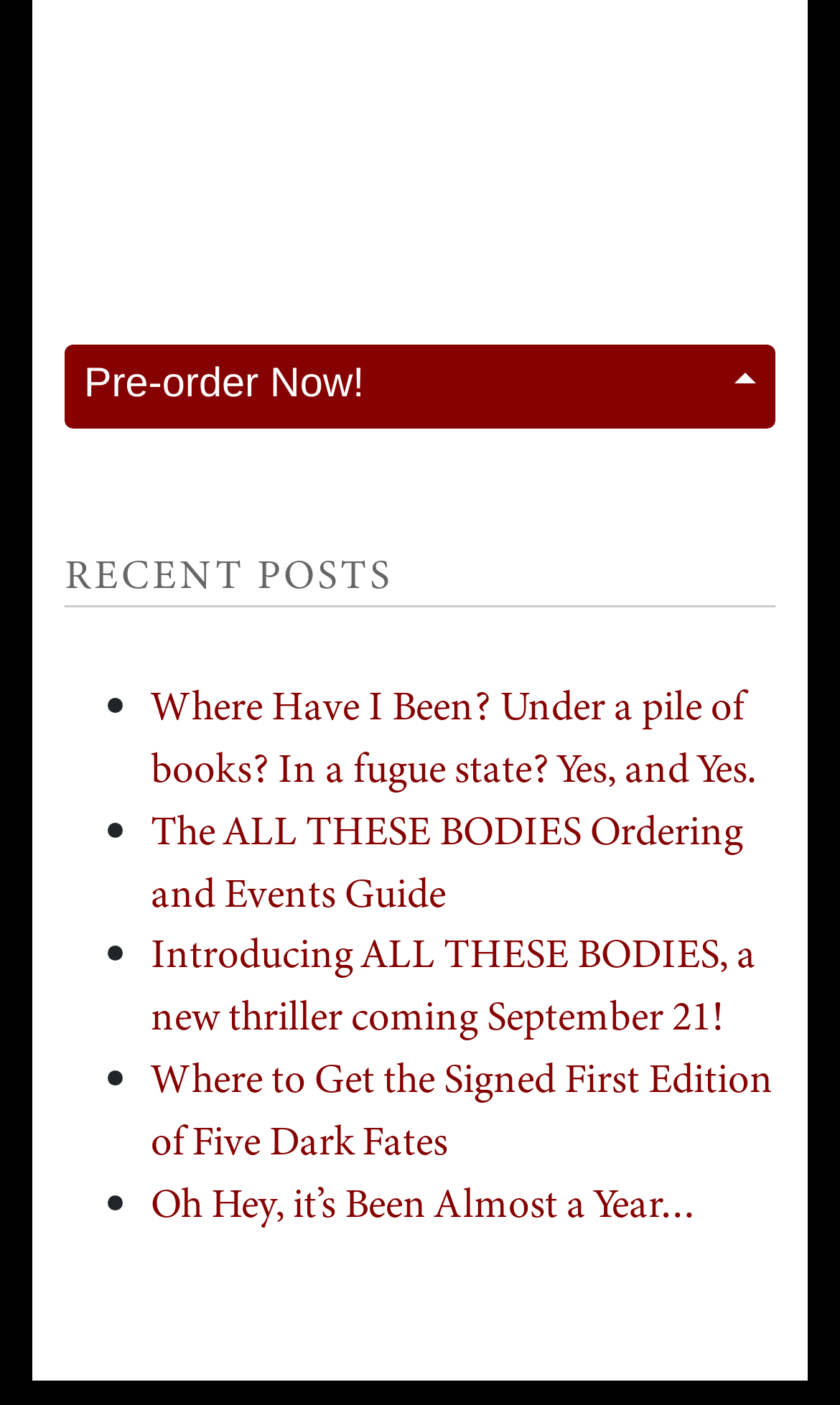Answer the following query with a single word or phrase:
What is the purpose of the 'Pre-order Now!' button?

To pre-order a book